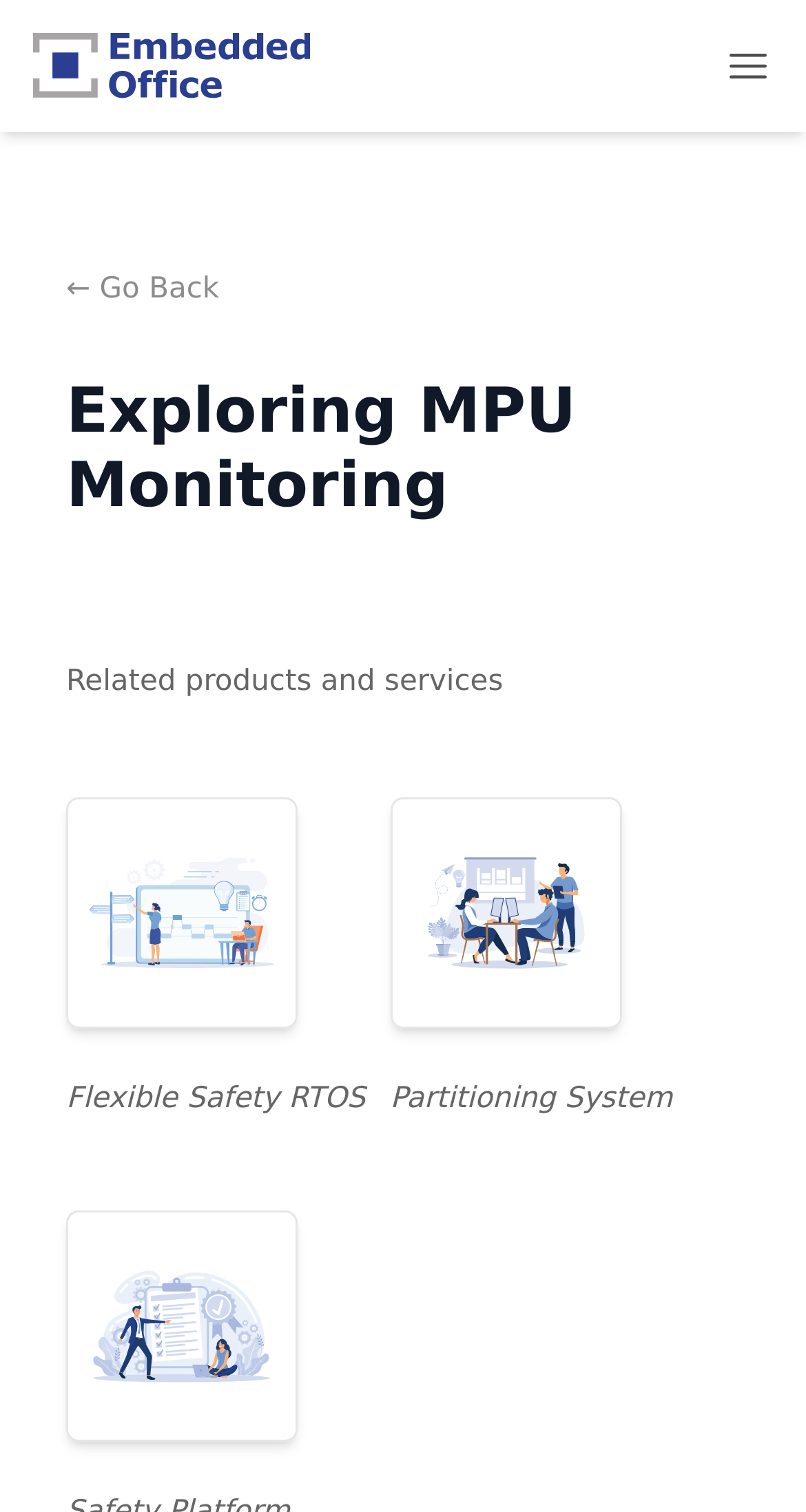What is the purpose of the button on the top right?
Look at the screenshot and respond with a single word or phrase.

Go Back